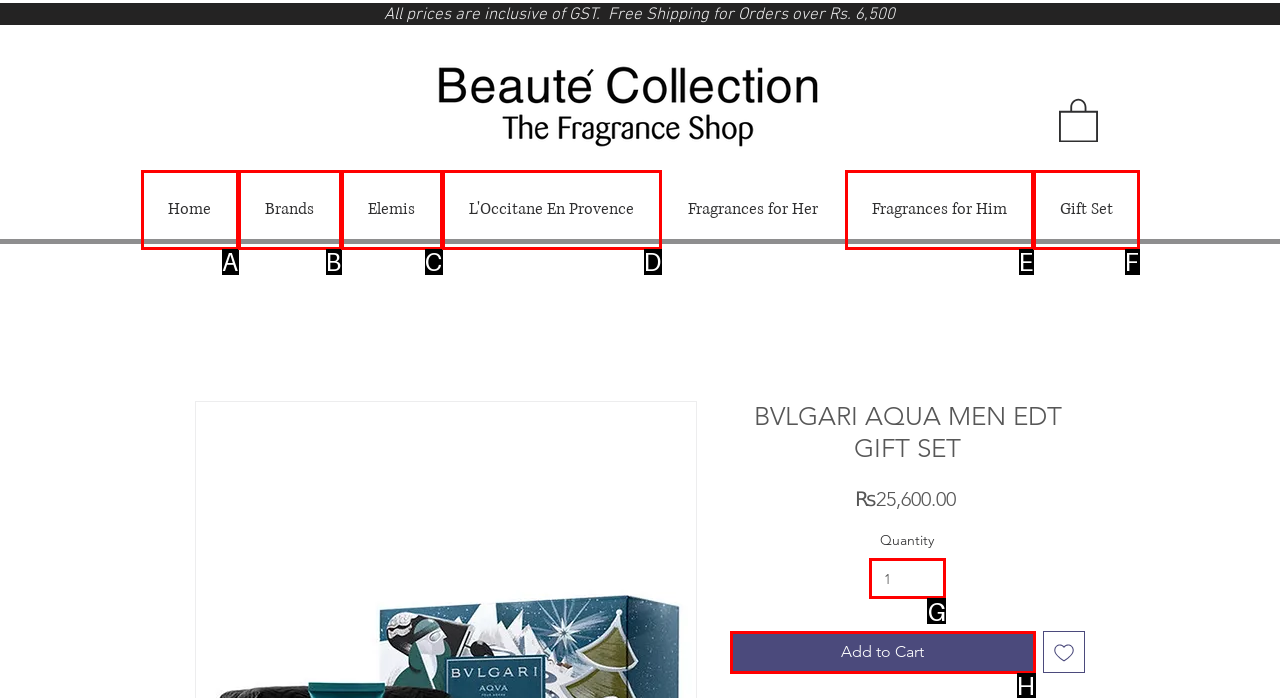Which choice should you pick to execute the task: Change the quantity
Respond with the letter associated with the correct option only.

G